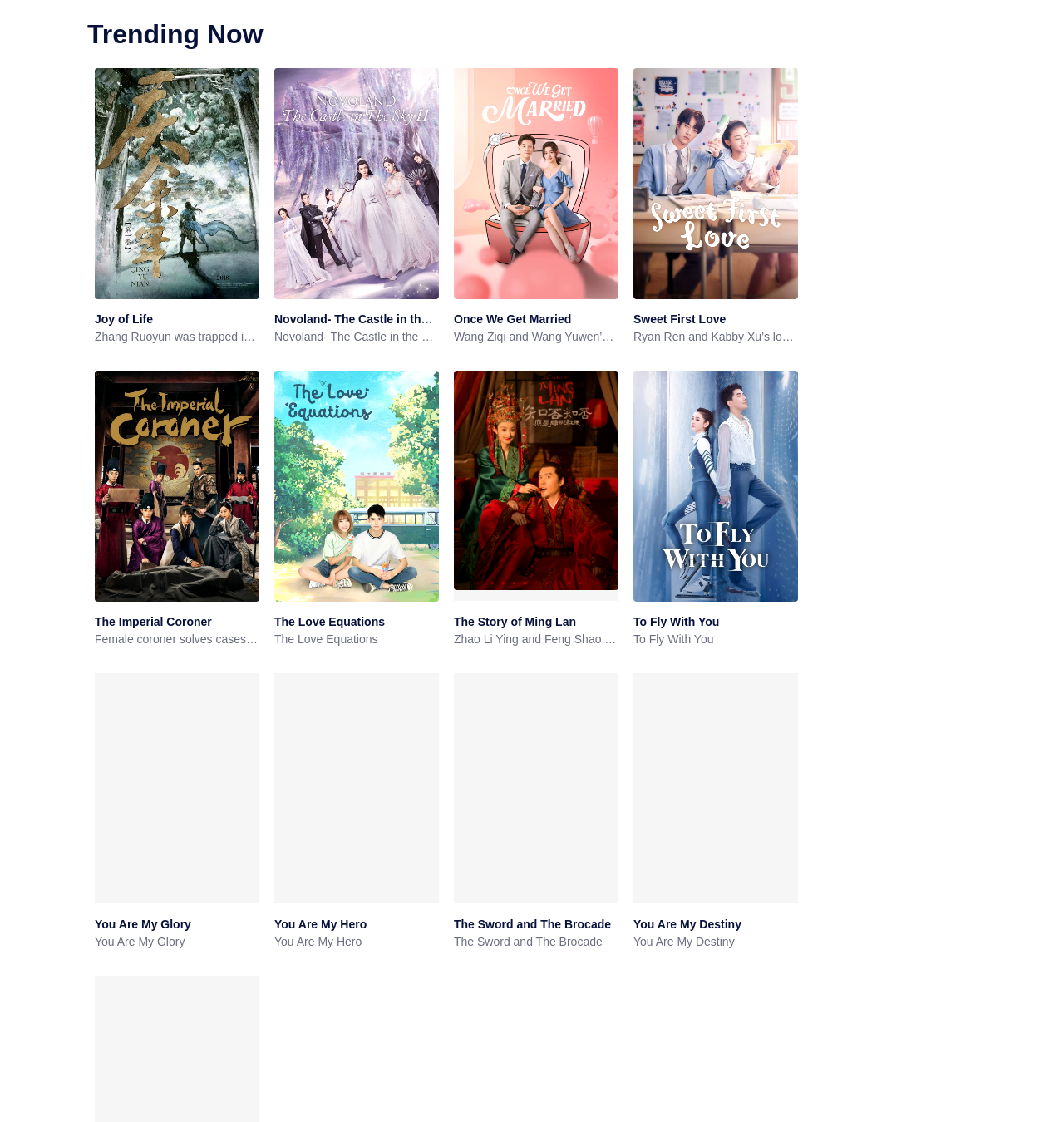Determine the bounding box of the UI component based on this description: "title="Once We Get Married"". The bounding box coordinates should be four float values between 0 and 1, i.e., [left, top, right, bottom].

[0.427, 0.061, 0.581, 0.266]